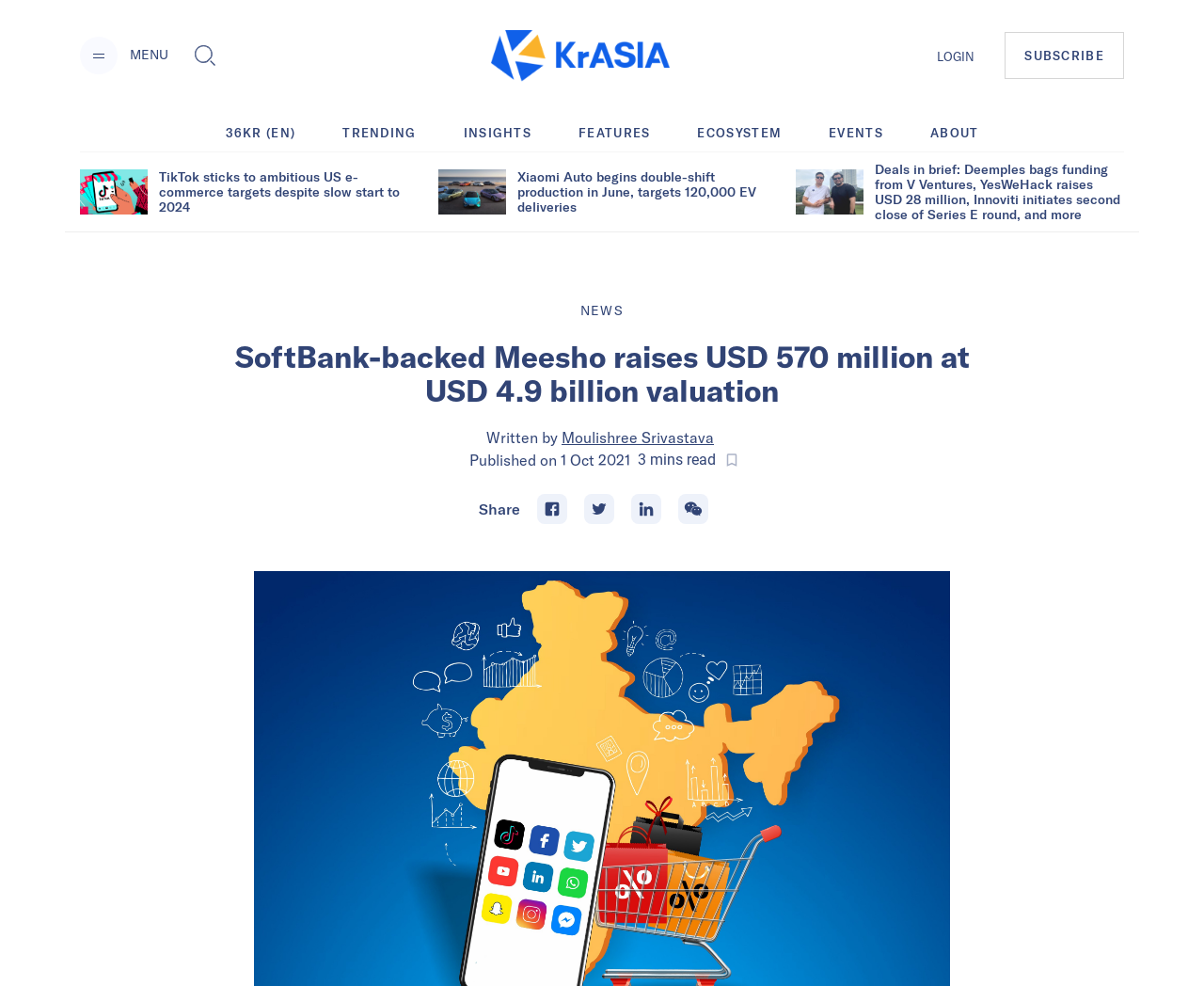Find the bounding box coordinates of the element to click in order to complete this instruction: "Login to the website". The bounding box coordinates must be four float numbers between 0 and 1, denoted as [left, top, right, bottom].

[0.778, 0.05, 0.81, 0.065]